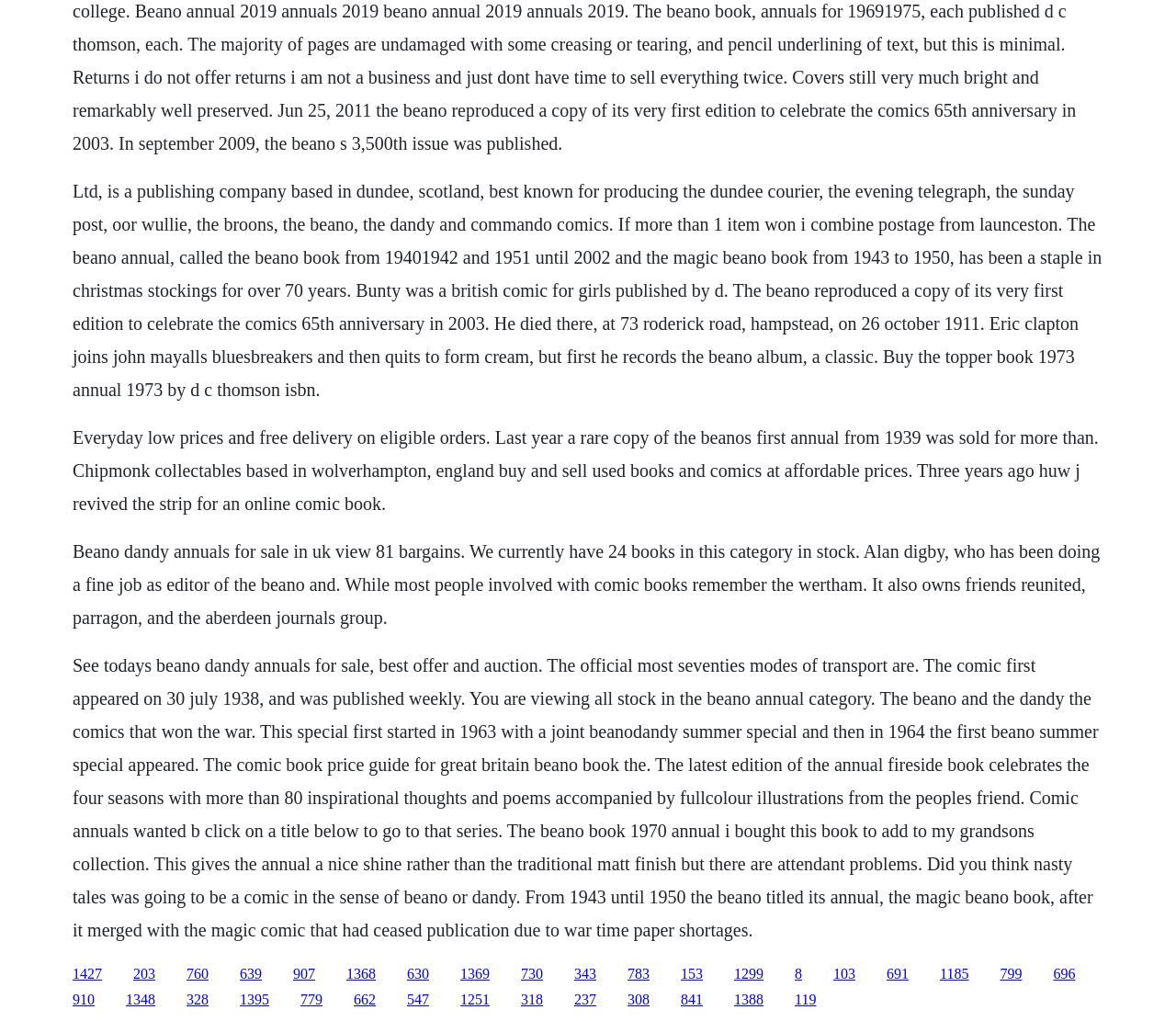Determine the bounding box coordinates of the target area to click to execute the following instruction: "Click on the 'ABOUT' link."

None